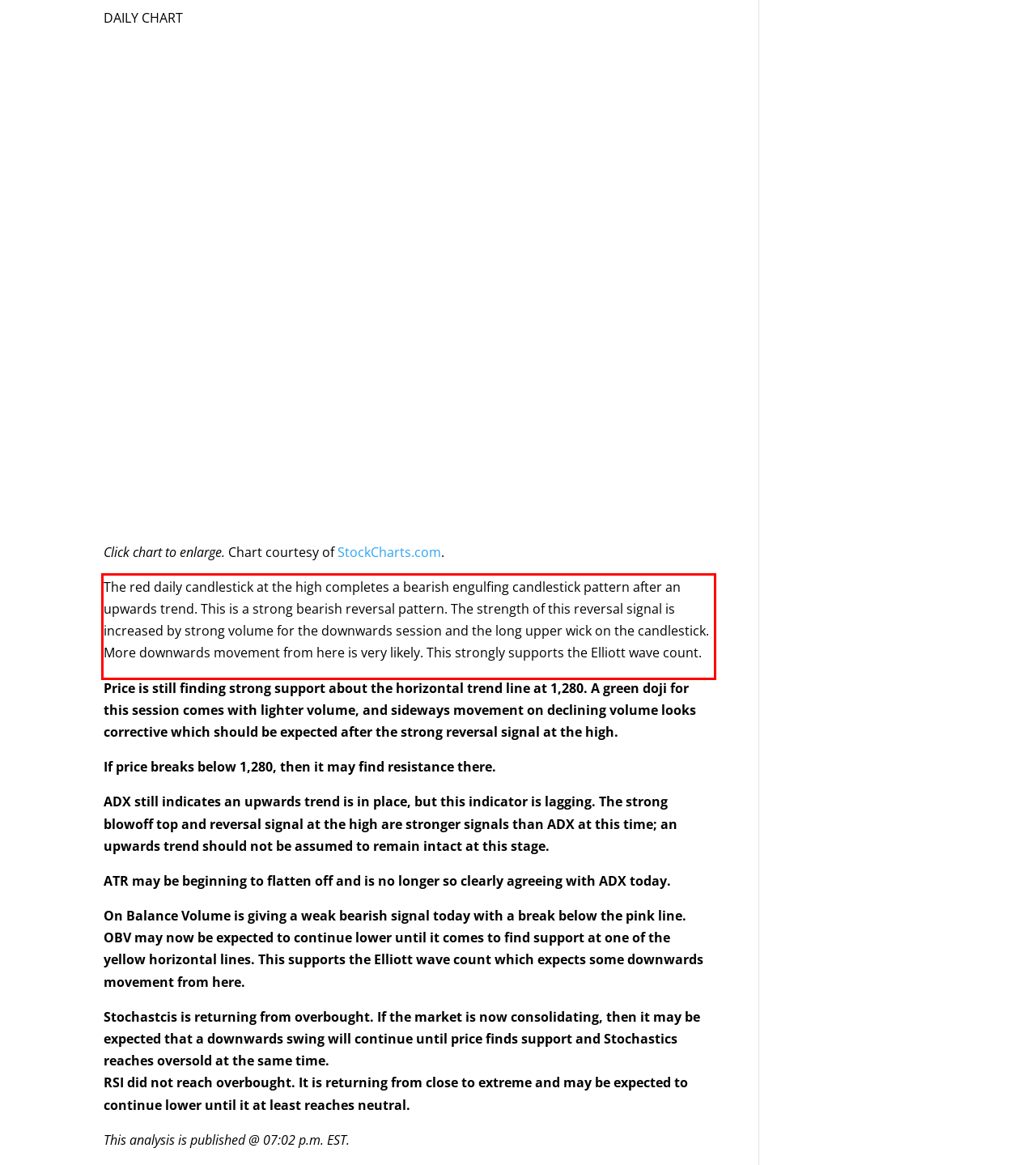You have a screenshot of a webpage where a UI element is enclosed in a red rectangle. Perform OCR to capture the text inside this red rectangle.

The red daily candlestick at the high completes a bearish engulfing candlestick pattern after an upwards trend. This is a strong bearish reversal pattern. The strength of this reversal signal is increased by strong volume for the downwards session and the long upper wick on the candlestick. More downwards movement from here is very likely. This strongly supports the Elliott wave count.